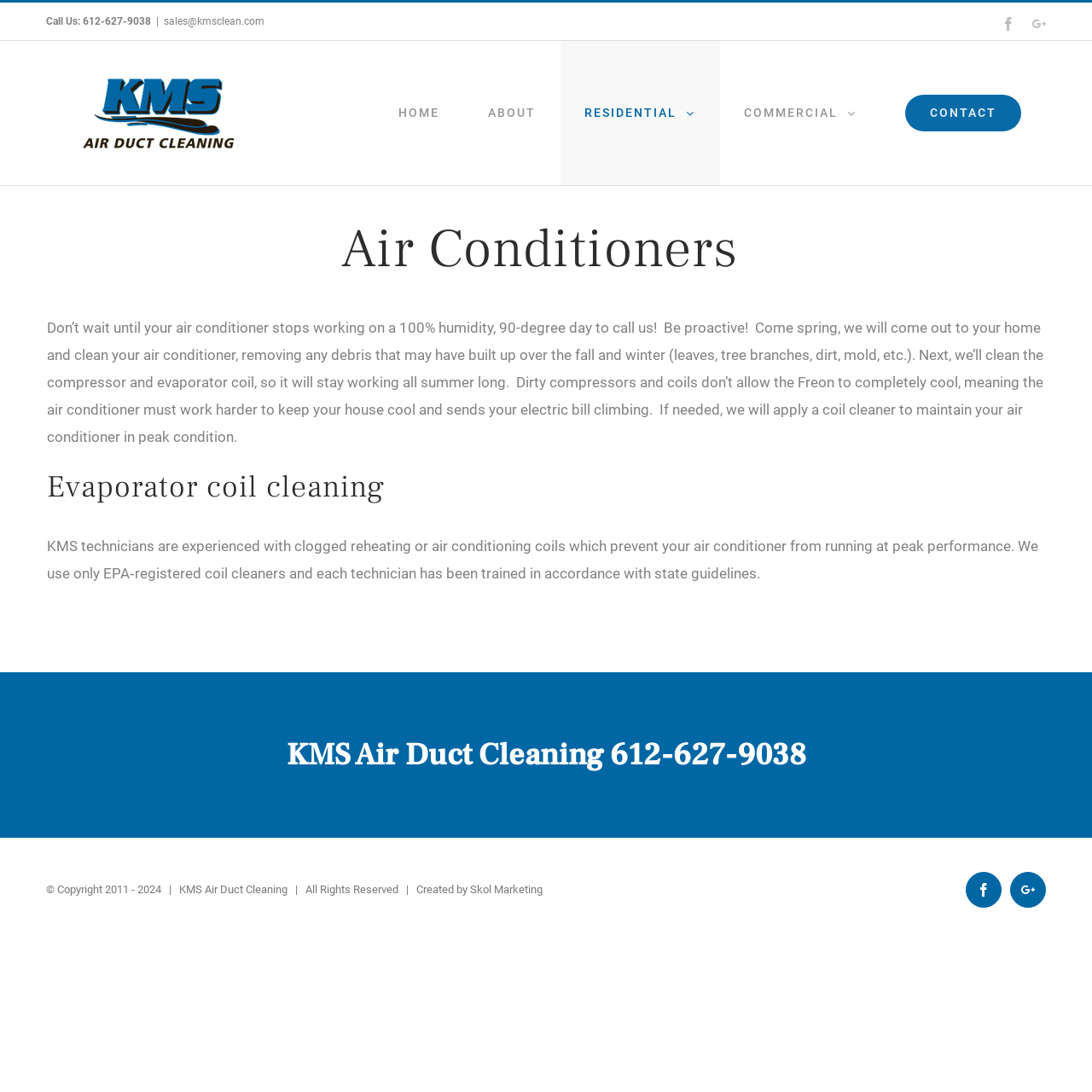What is the purpose of cleaning the air conditioner?
Craft a detailed and extensive response to the question.

I found this information by reading the text on the webpage, which explains that cleaning the air conditioner removes debris and dirt, allowing it to work efficiently and preventing the electric bill from climbing.